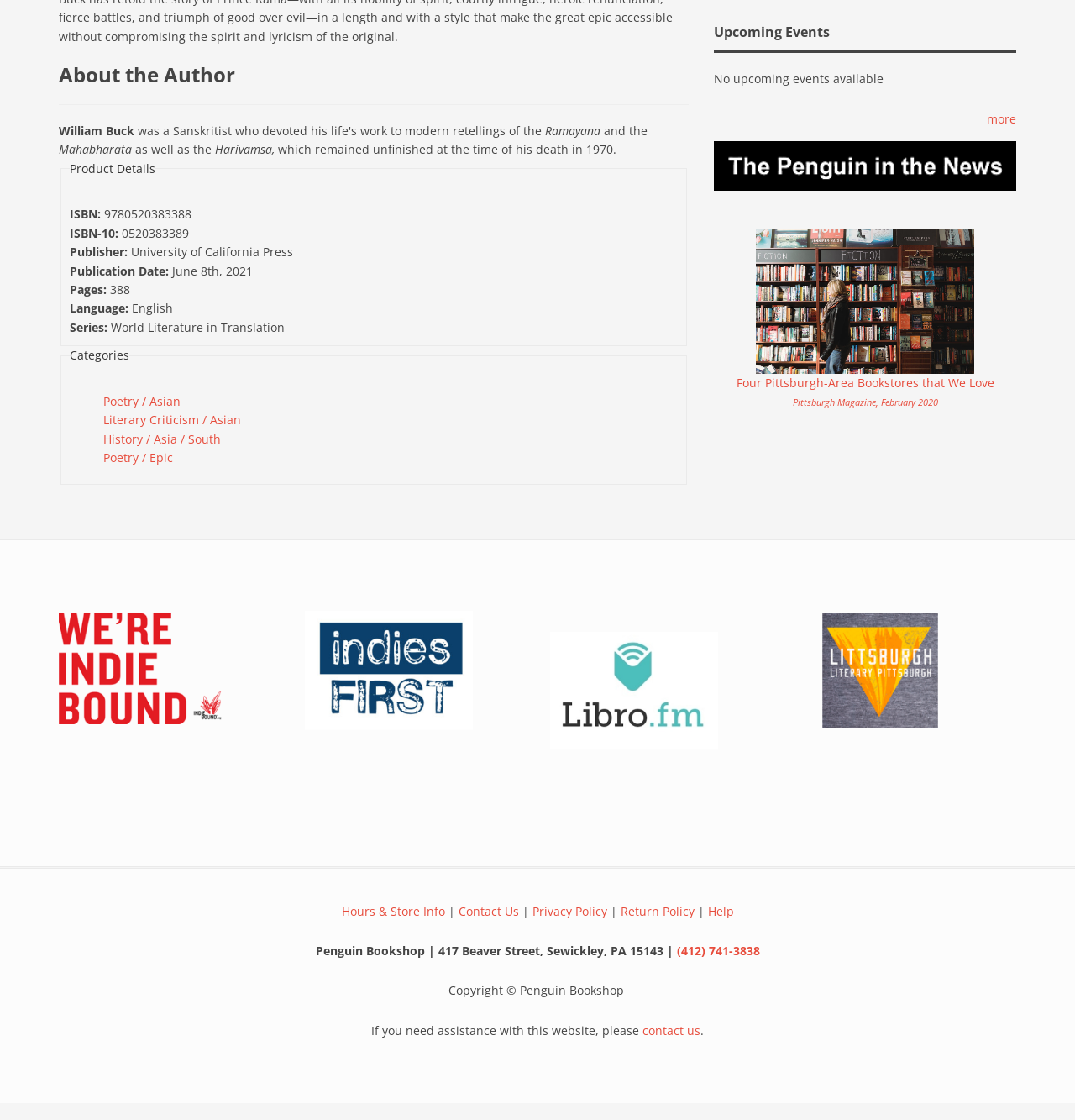Extract the bounding box for the UI element that matches this description: "value="Sign up"".

None